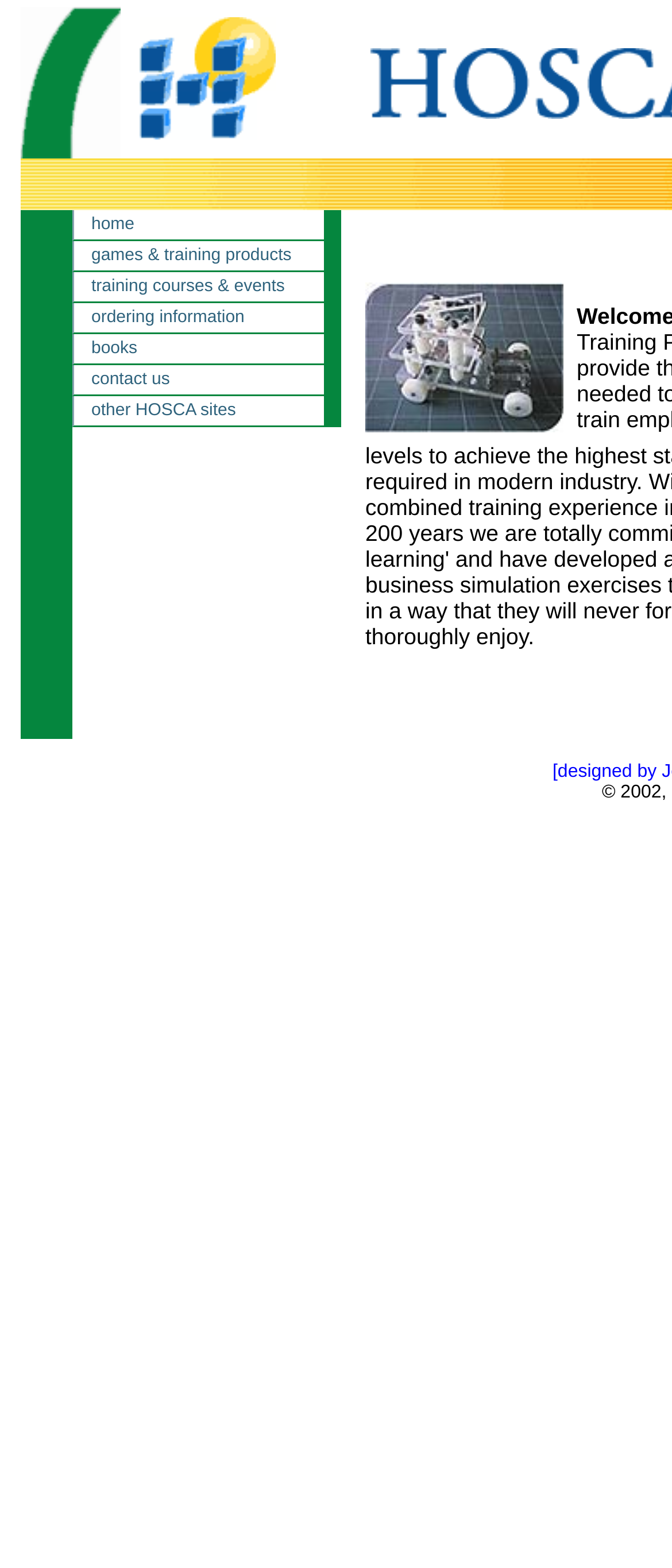Please predict the bounding box coordinates of the element's region where a click is necessary to complete the following instruction: "browse training courses & events". The coordinates should be represented by four float numbers between 0 and 1, i.e., [left, top, right, bottom].

[0.108, 0.174, 0.508, 0.193]